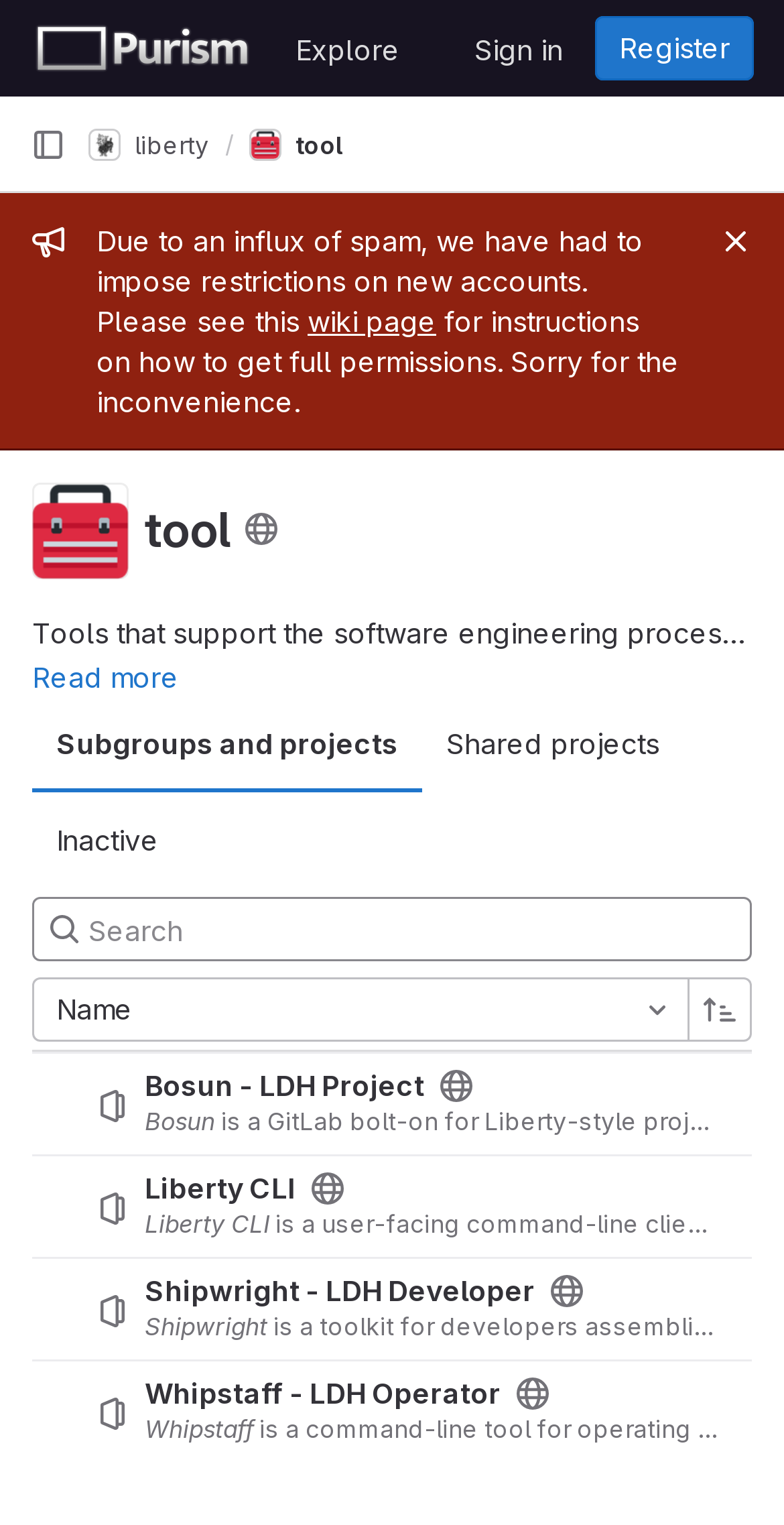Could you determine the bounding box coordinates of the clickable element to complete the instruction: "Read more"? Provide the coordinates as four float numbers between 0 and 1, i.e., [left, top, right, bottom].

[0.041, 0.434, 0.228, 0.455]